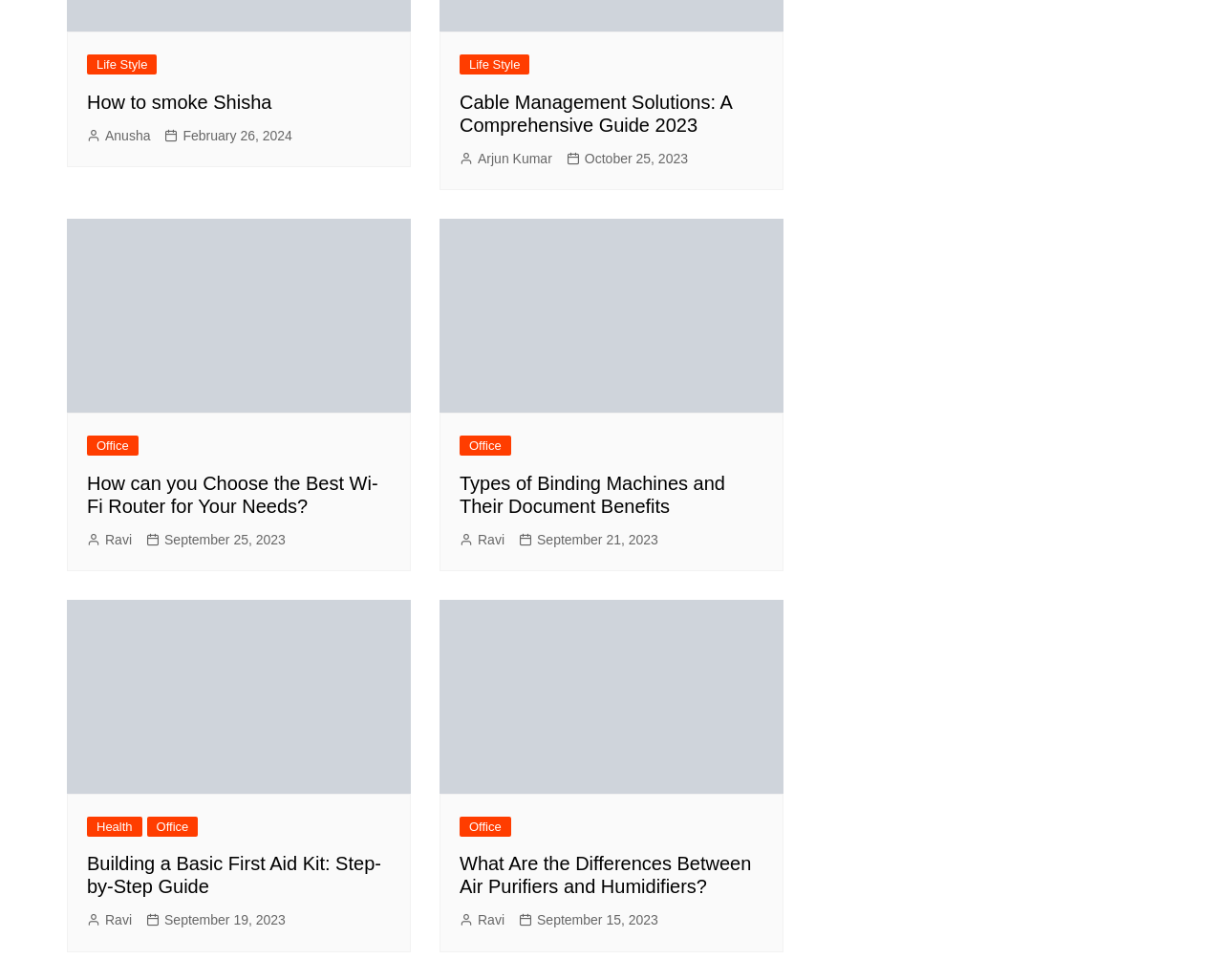How many images are on the webpage?
Please provide a single word or phrase based on the screenshot.

4